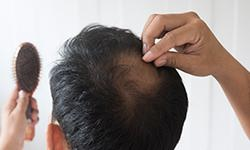What is the specialty of HariOm Homeo clinic?
Examine the webpage screenshot and provide an in-depth answer to the question.

According to the caption, HariOm Homeo is a leading homeopathic clinic in Indore that specializes in addressing the root causes of hair loss and providing effective treatments for strong and healthy hair growth.